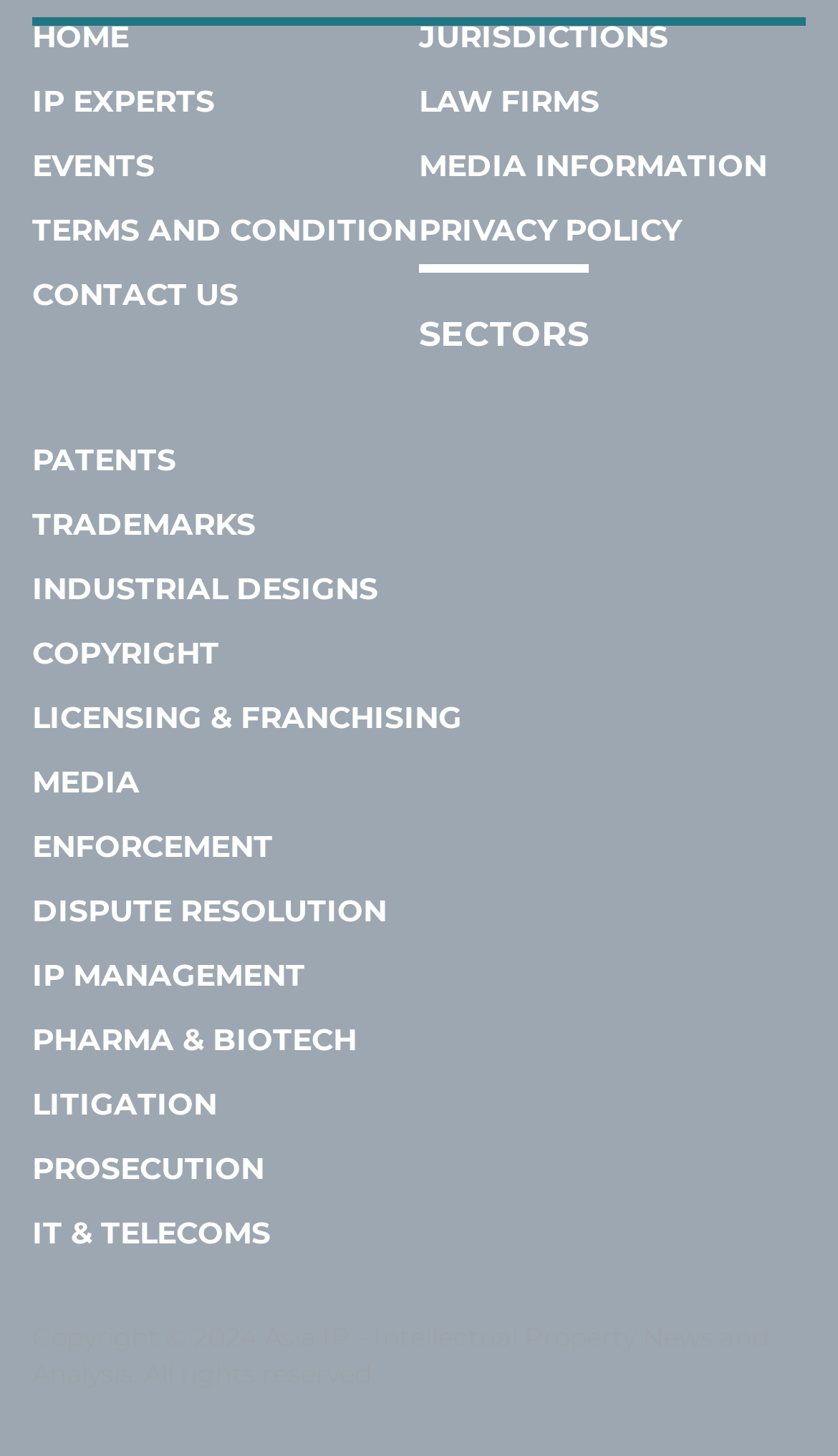What is the copyright information at the bottom?
Refer to the image and give a detailed response to the question.

The copyright information at the bottom is 'Copyright 2024 Asia IP - Intellectual Property News and Analysis. All rights reserved.' because the StaticText element with bounding box coordinates [0.038, 0.907, 0.918, 0.955] contains this text.